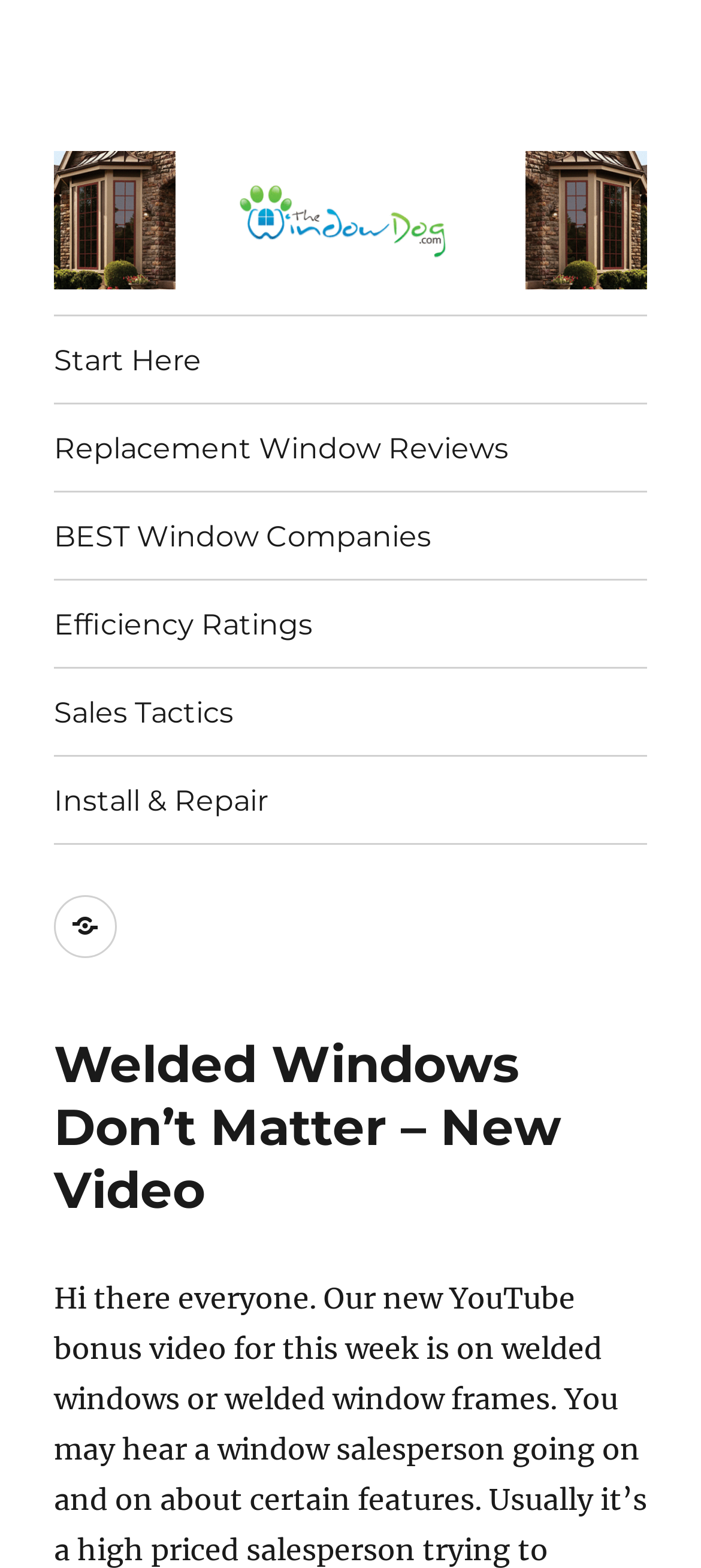Can you identify the bounding box coordinates of the clickable region needed to carry out this instruction: 'go to the homepage'? The coordinates should be four float numbers within the range of 0 to 1, stated as [left, top, right, bottom].

[0.077, 0.064, 0.808, 0.16]